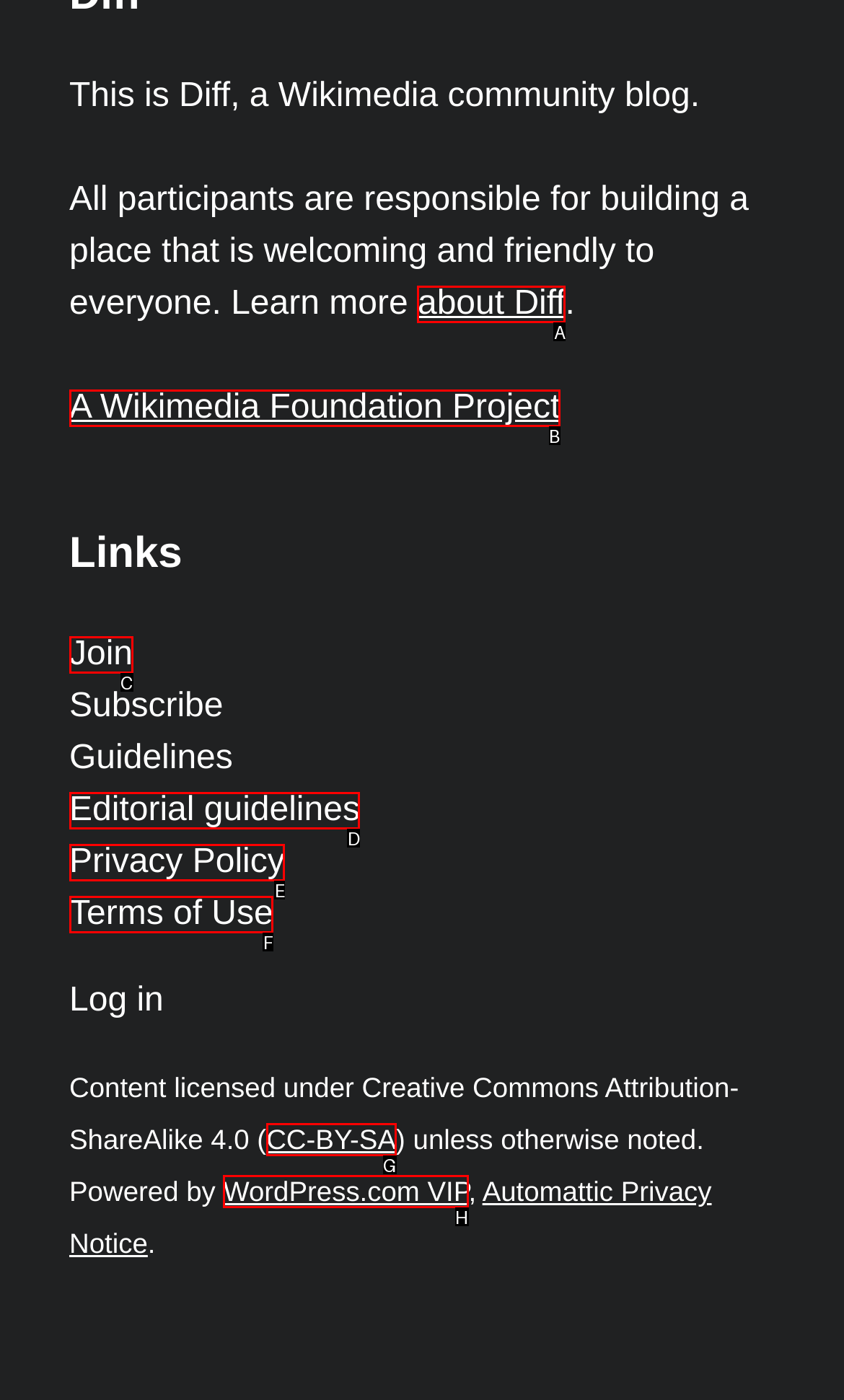Tell me which one HTML element best matches the description: CC-BY-SA
Answer with the option's letter from the given choices directly.

G